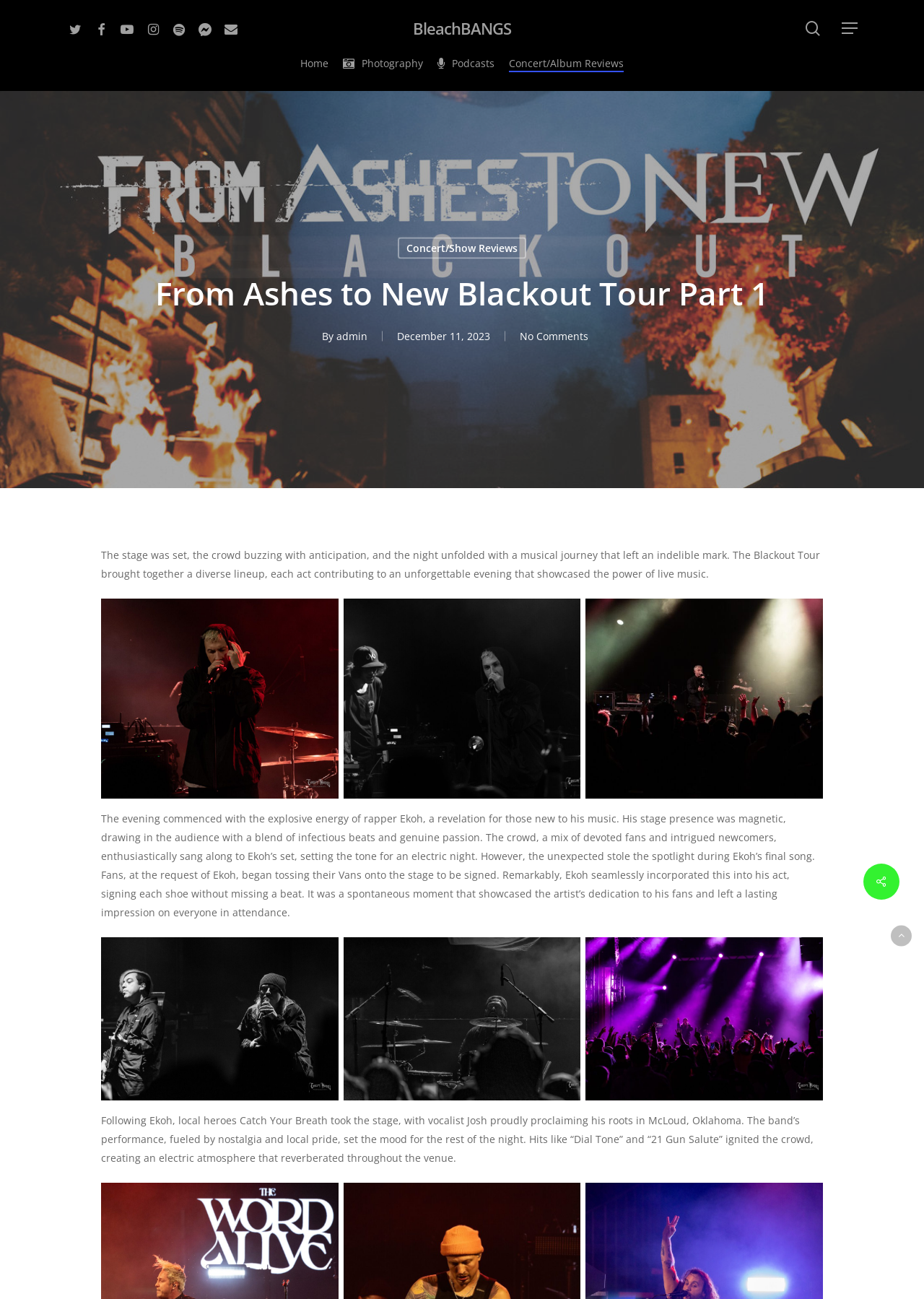Can you determine the main header of this webpage?

From Ashes to New Blackout Tour Part 1